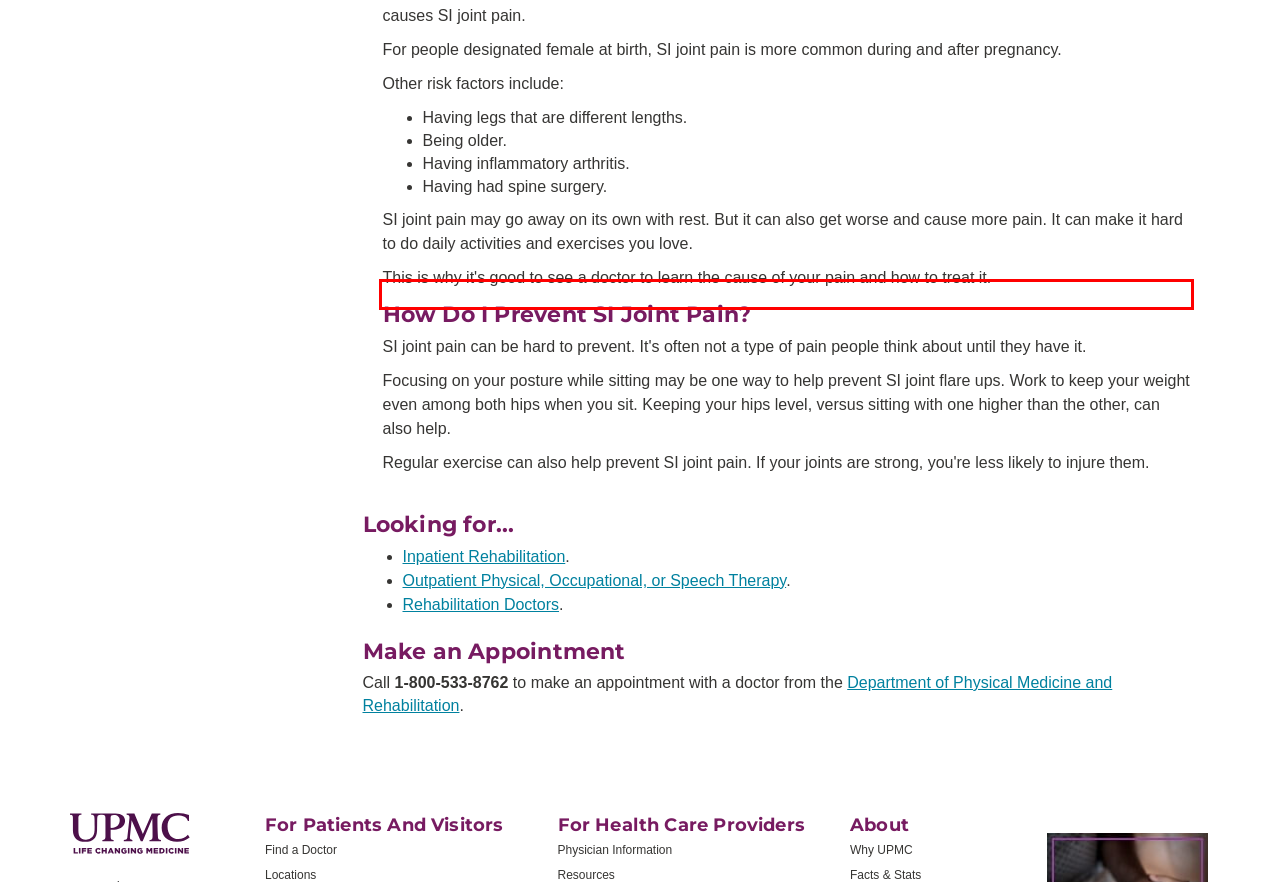Using the provided screenshot of a webpage, recognize the text inside the red rectangle bounding box by performing OCR.

SI joint pain can be hard to prevent. It's often not a type of pain people think about until they have it.